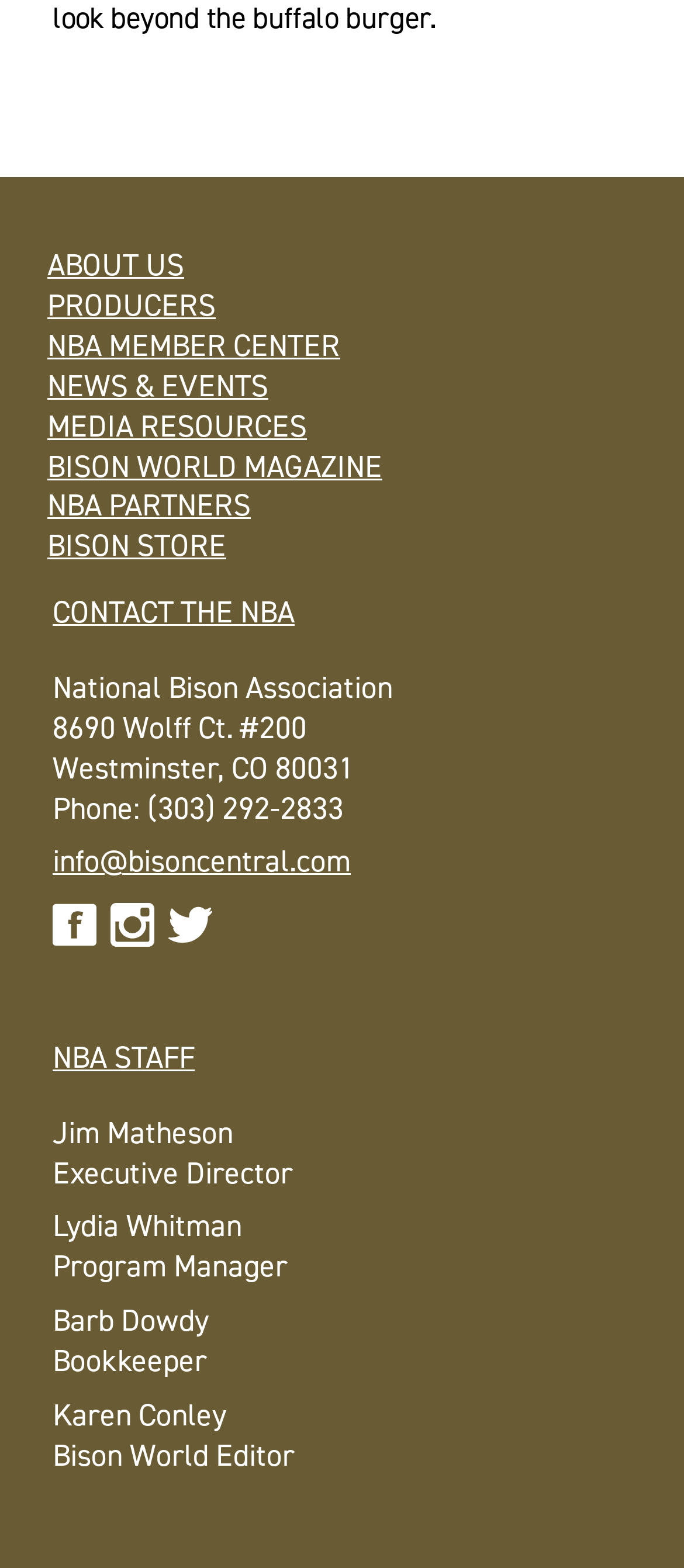How many staff members are listed on the webpage?
By examining the image, provide a one-word or phrase answer.

5